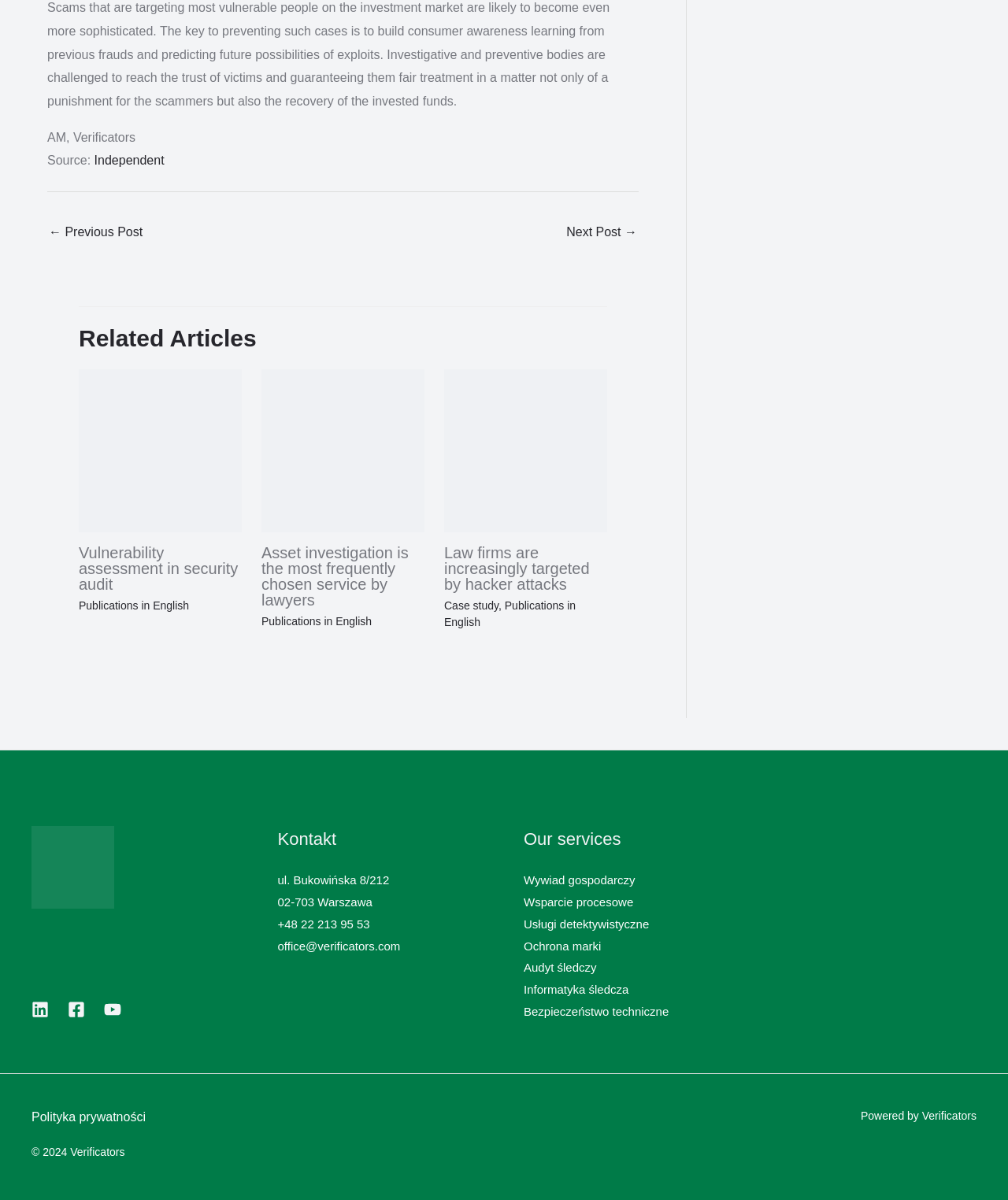Find the bounding box of the element with the following description: "Vulnerability assessment in security audit". The coordinates must be four float numbers between 0 and 1, formatted as [left, top, right, bottom].

[0.078, 0.454, 0.236, 0.494]